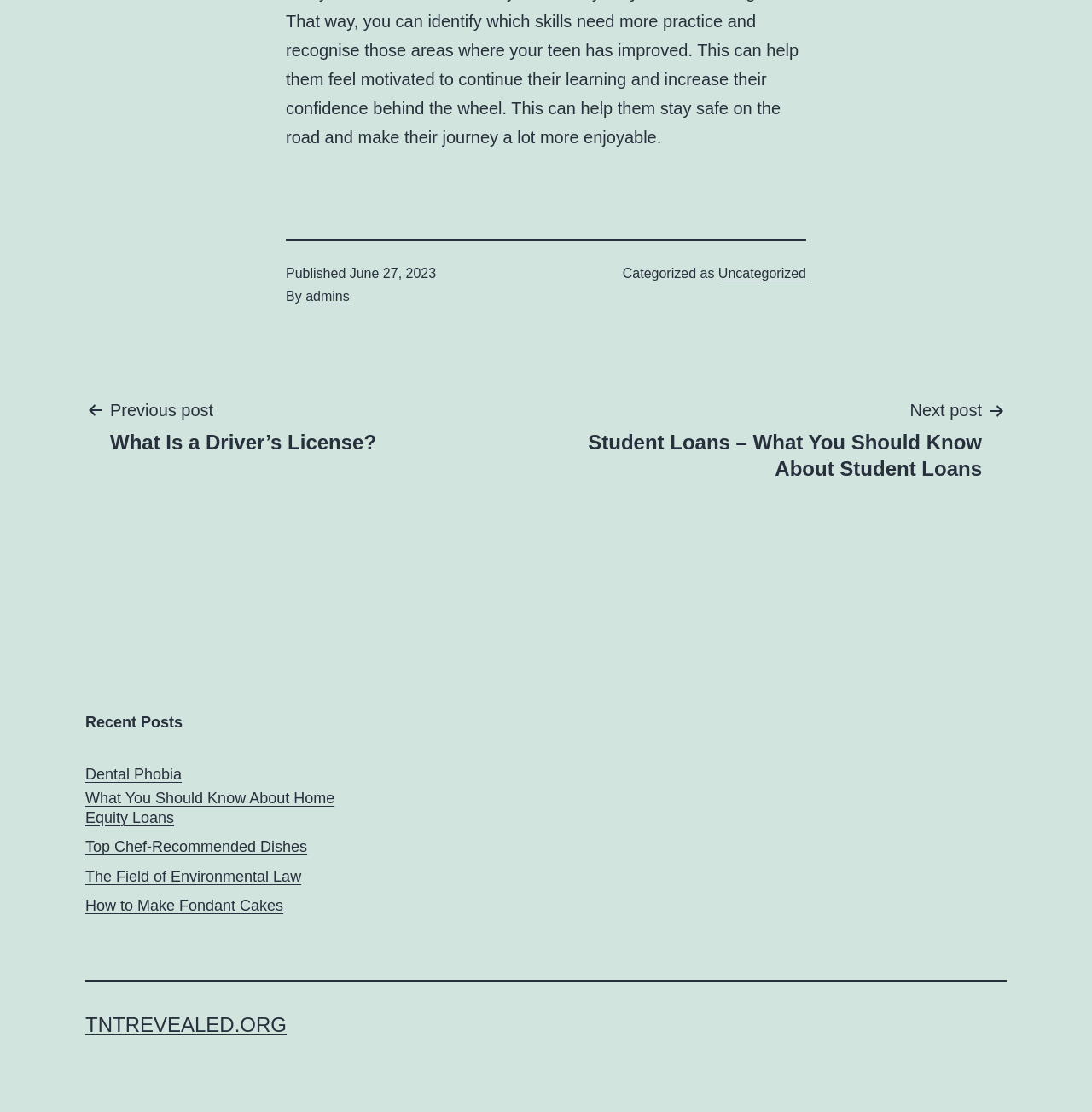Provide a short, one-word or phrase answer to the question below:
How many recent posts are listed?

5